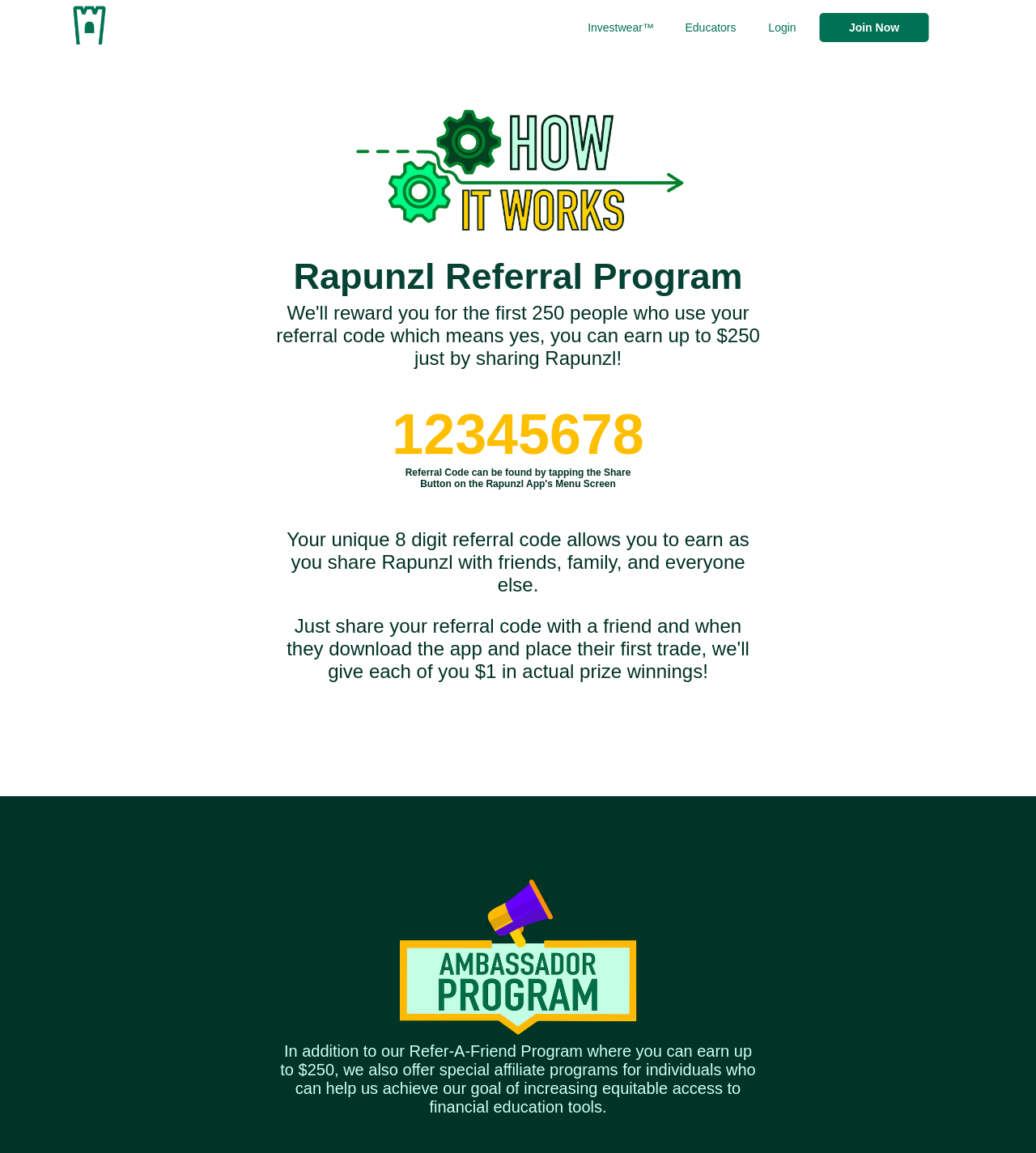Describe all the significant parts and information present on the webpage.

The webpage is about Rapunzl's Affiliate Program, where users can earn money by referring others to Rapunzl's free competitions. At the top left of the page, there is a small image of a green investing castle with the Rapunzl logo. 

On the top right, there are three links: "Login", "Educators", and "Investwear™", aligned horizontally. 

Below the image, there is a prominent heading "Rapunzl Referral Program" that spans most of the page width. 

Under the heading, there is a unique 8-digit referral code "12345678" displayed prominently. Below the code, there is a paragraph of text explaining how the referral code can be used to earn money by sharing Rapunzl with others. 

Further down the page, there is another paragraph of text that discusses the benefits of the affiliate program, including the potential to earn up to $250 through the Refer-A-Friend Program, and special programs for individuals who can help increase access to financial education tools.